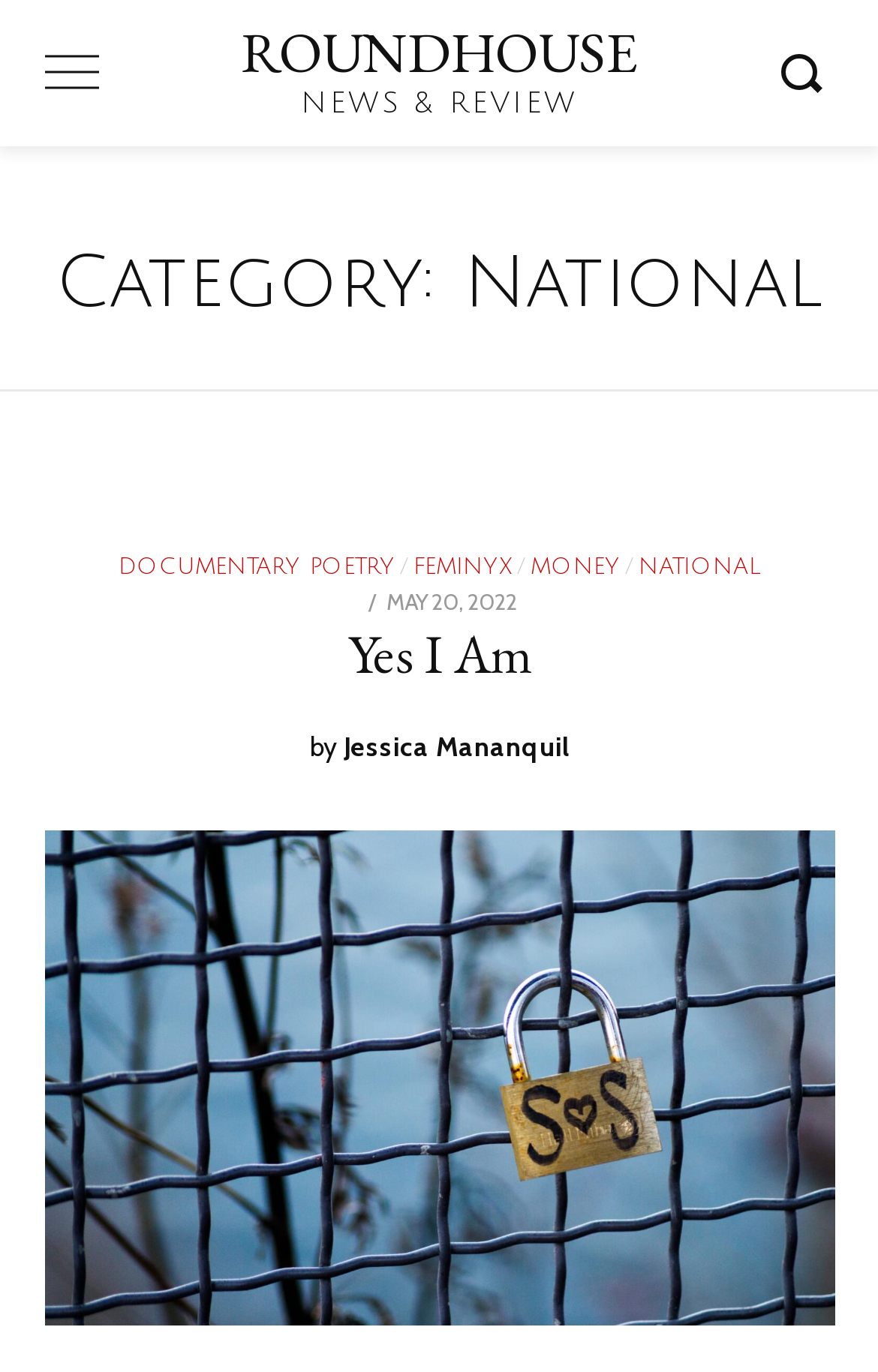What is the category of the current post?
Your answer should be a single word or phrase derived from the screenshot.

National